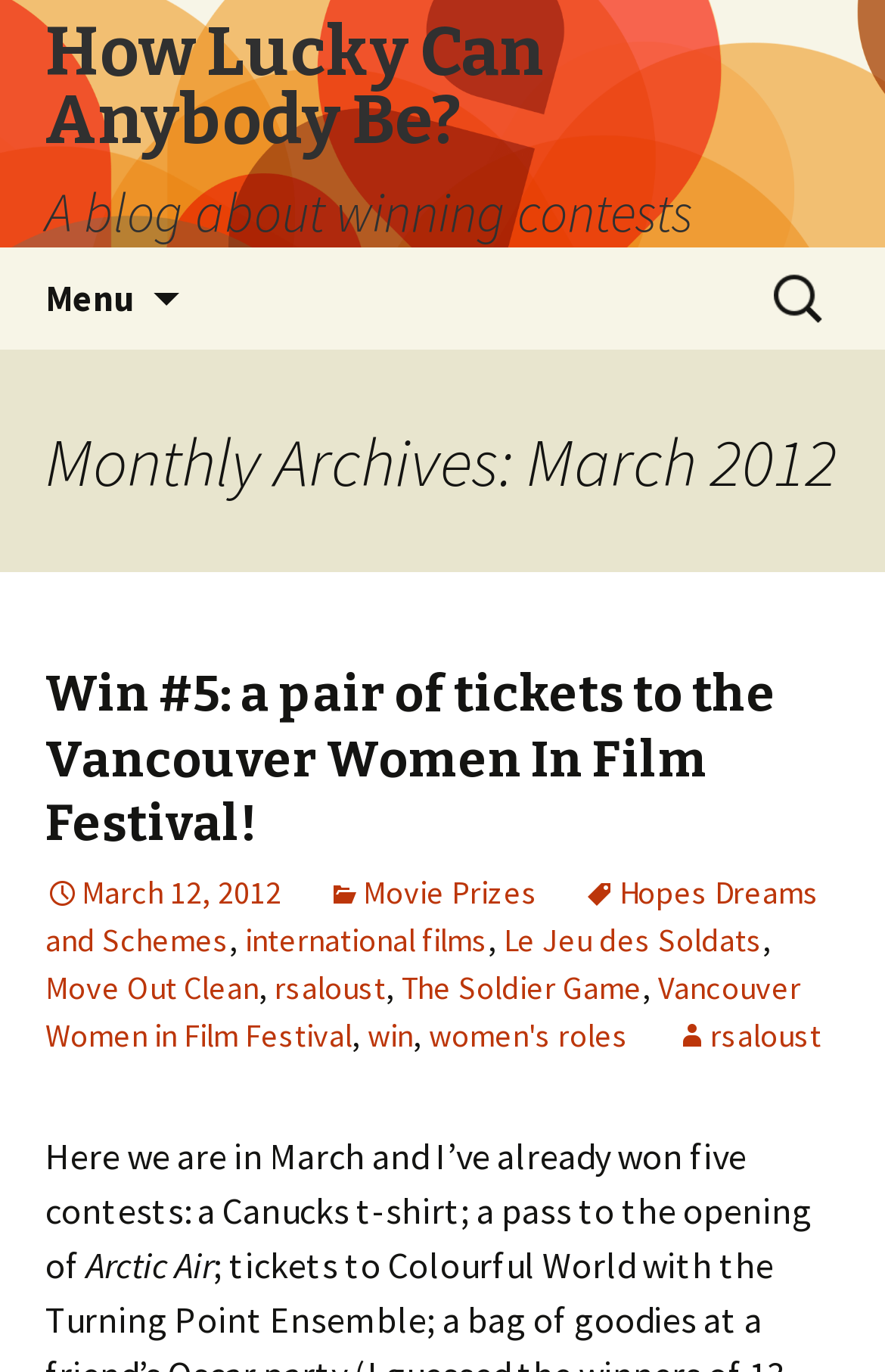Please give a succinct answer to the question in one word or phrase:
How many contests has the author won in March?

Five